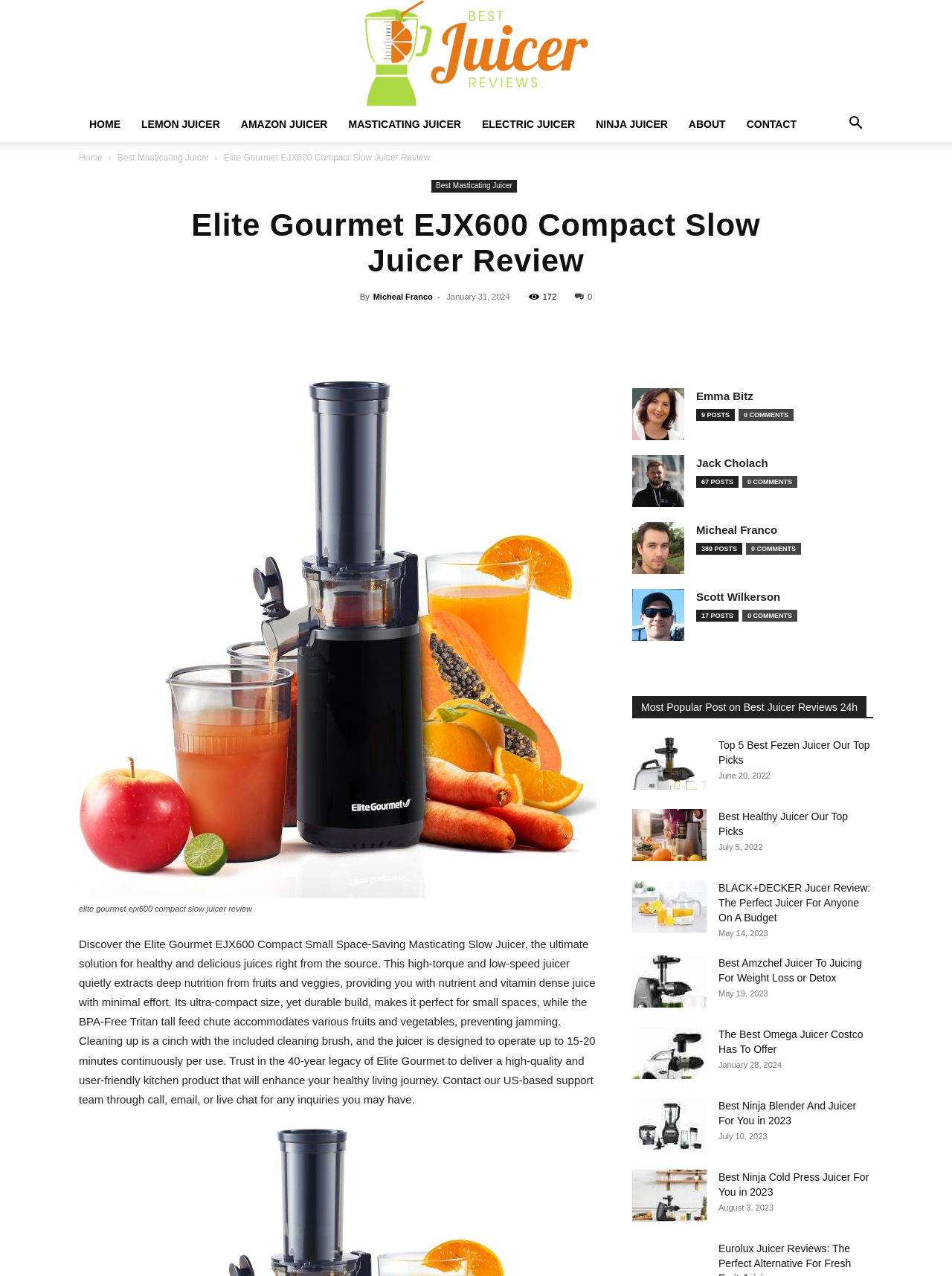What is the rating of the FEZEN Juicer Machines post?
Refer to the image and give a detailed answer to the question.

I found the answer by looking at the section that lists popular posts. The FEZEN Juicer Machines post does not have a rating element associated with it, indicating that it does not have a rating.